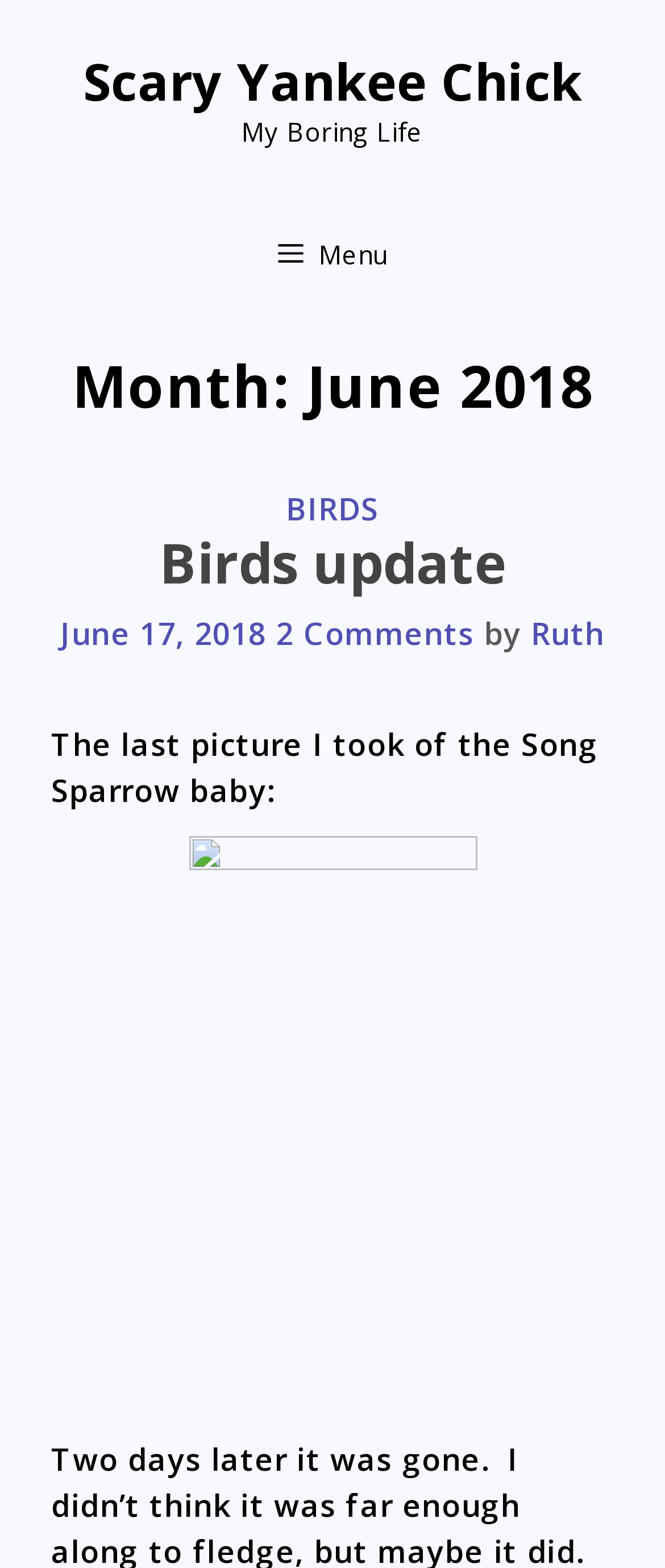What is the date of the first post?
Based on the visual, give a brief answer using one word or a short phrase.

June 17, 2018